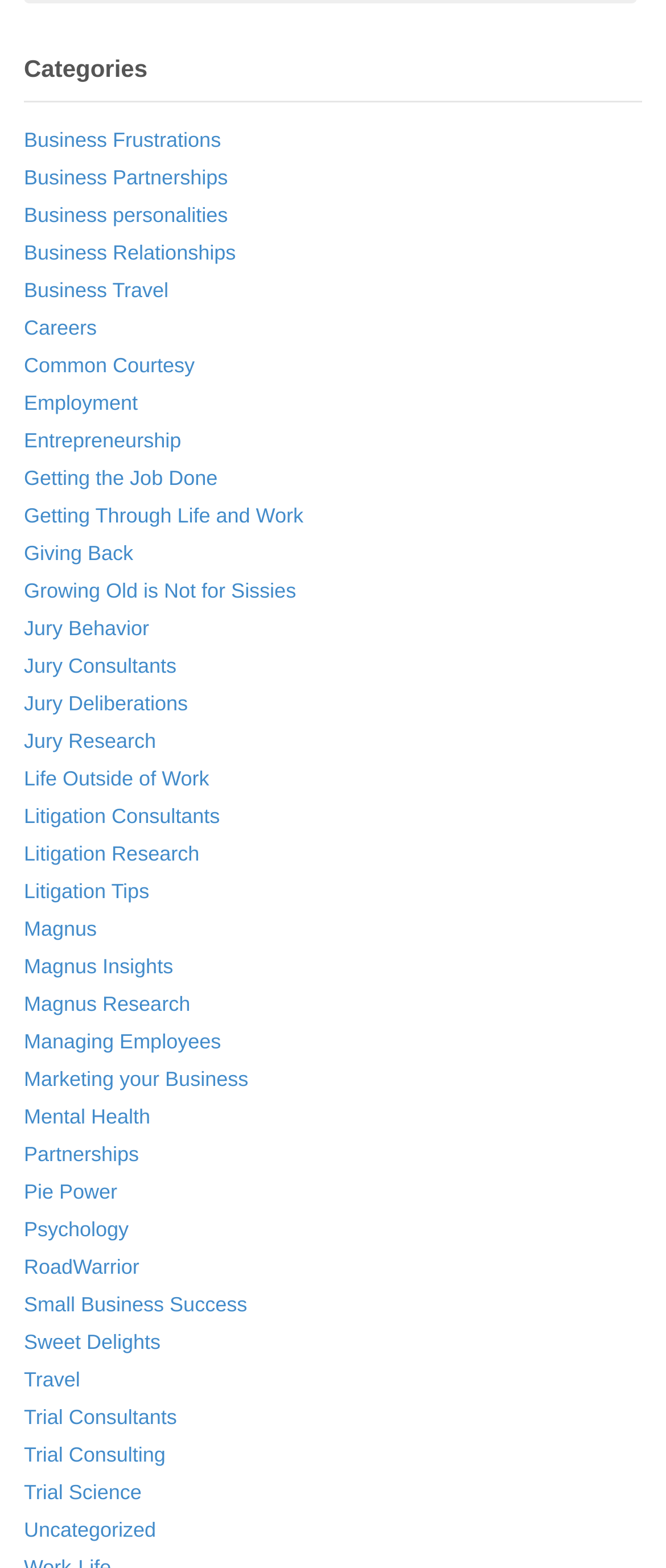Use a single word or phrase to answer the question:
How many links are available under the 'Categories' heading?

43